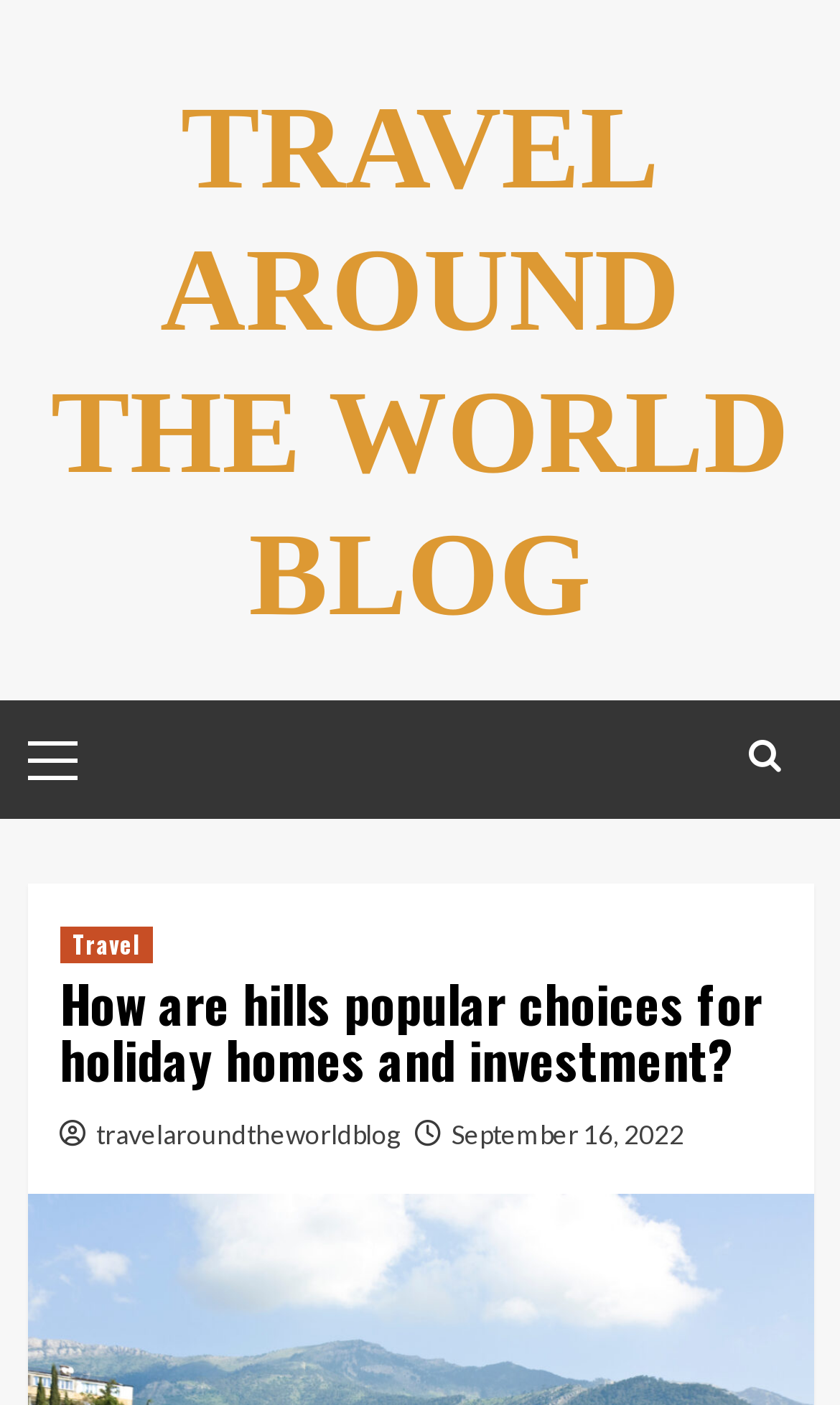Carefully examine the image and provide an in-depth answer to the question: What is the name of the blog?

The name of the blog can be found at the top of the webpage, which is a link element with the text 'TRAVEL AROUND THE WORLD BLOG'.